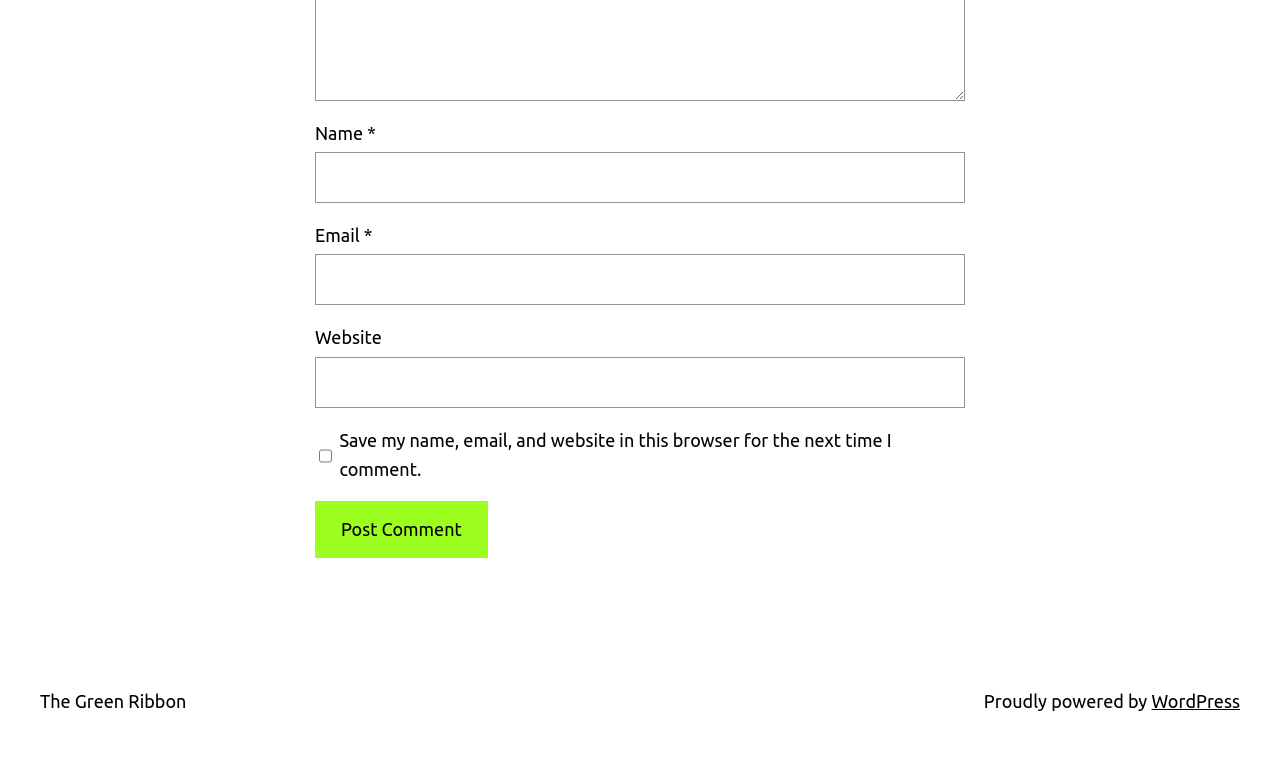How many textboxes are there on the webpage?
Please answer the question as detailed as possible based on the image.

There are three textboxes on the webpage, labeled 'Name *', 'Email *', and 'Website', respectively.